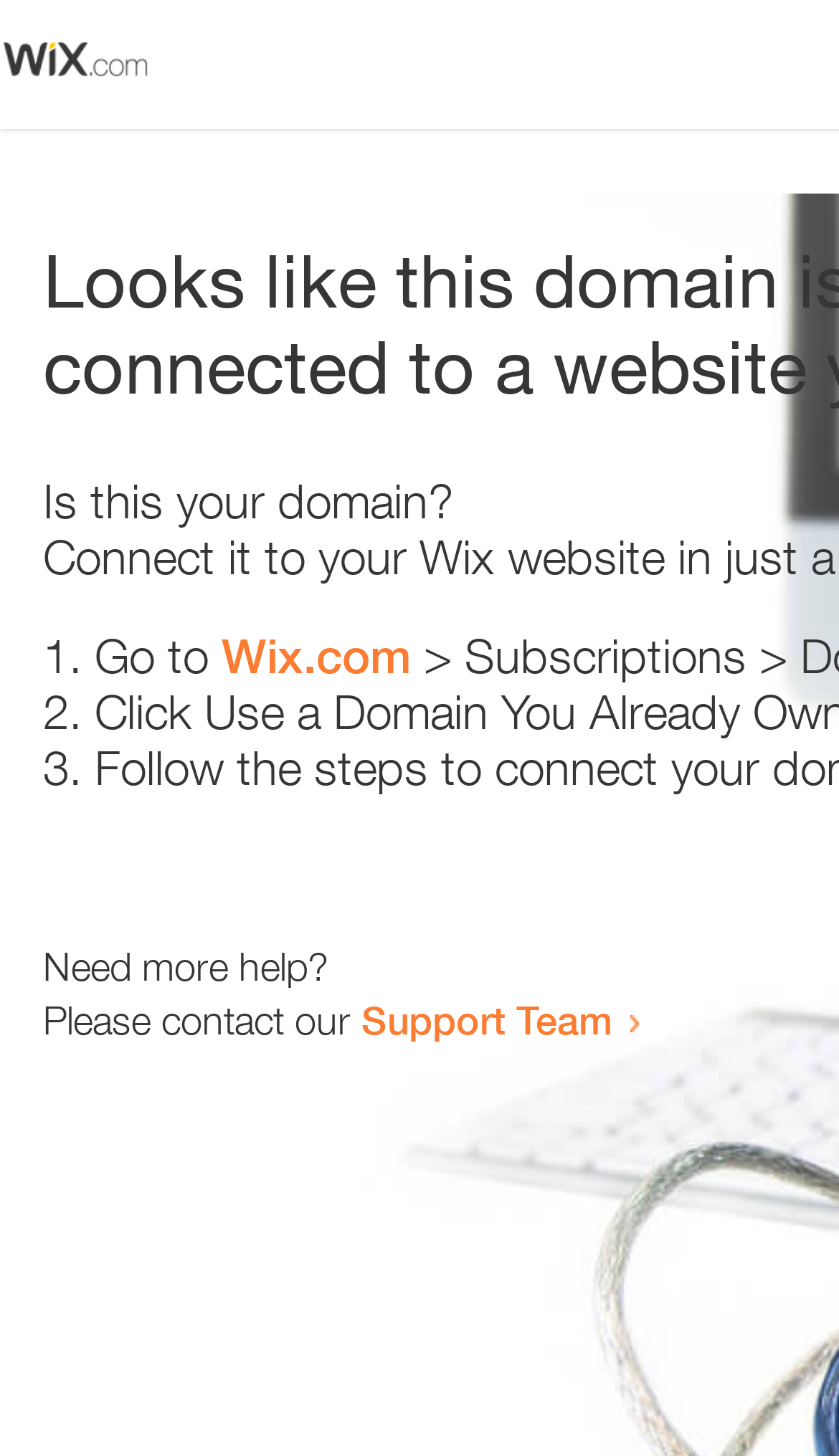Give a concise answer of one word or phrase to the question: 
What is the domain being referred to?

Wix.com